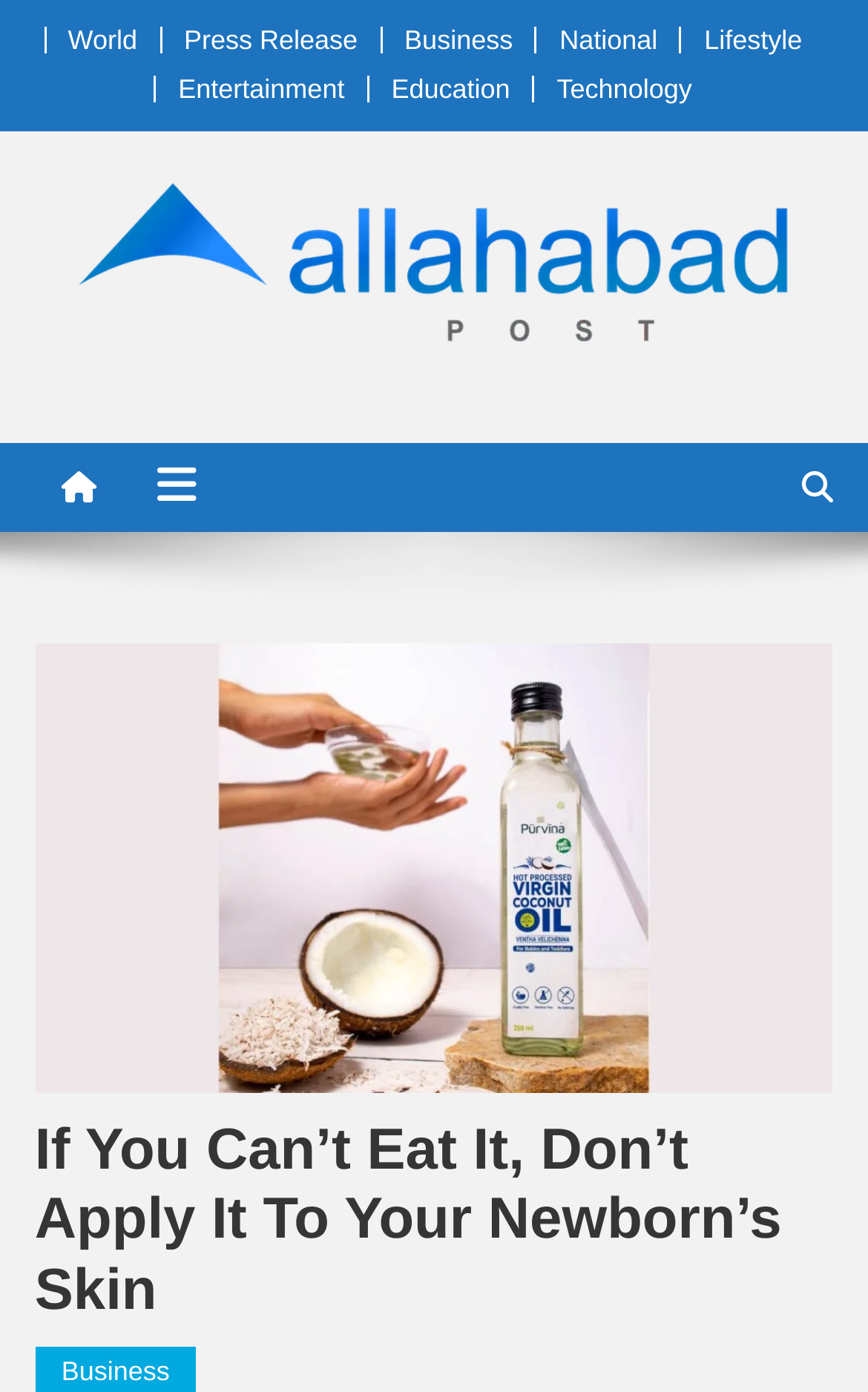Extract the bounding box coordinates of the UI element described: "Entertainment". Provide the coordinates in the format [left, top, right, bottom] with values ranging from 0 to 1.

[0.205, 0.052, 0.397, 0.075]